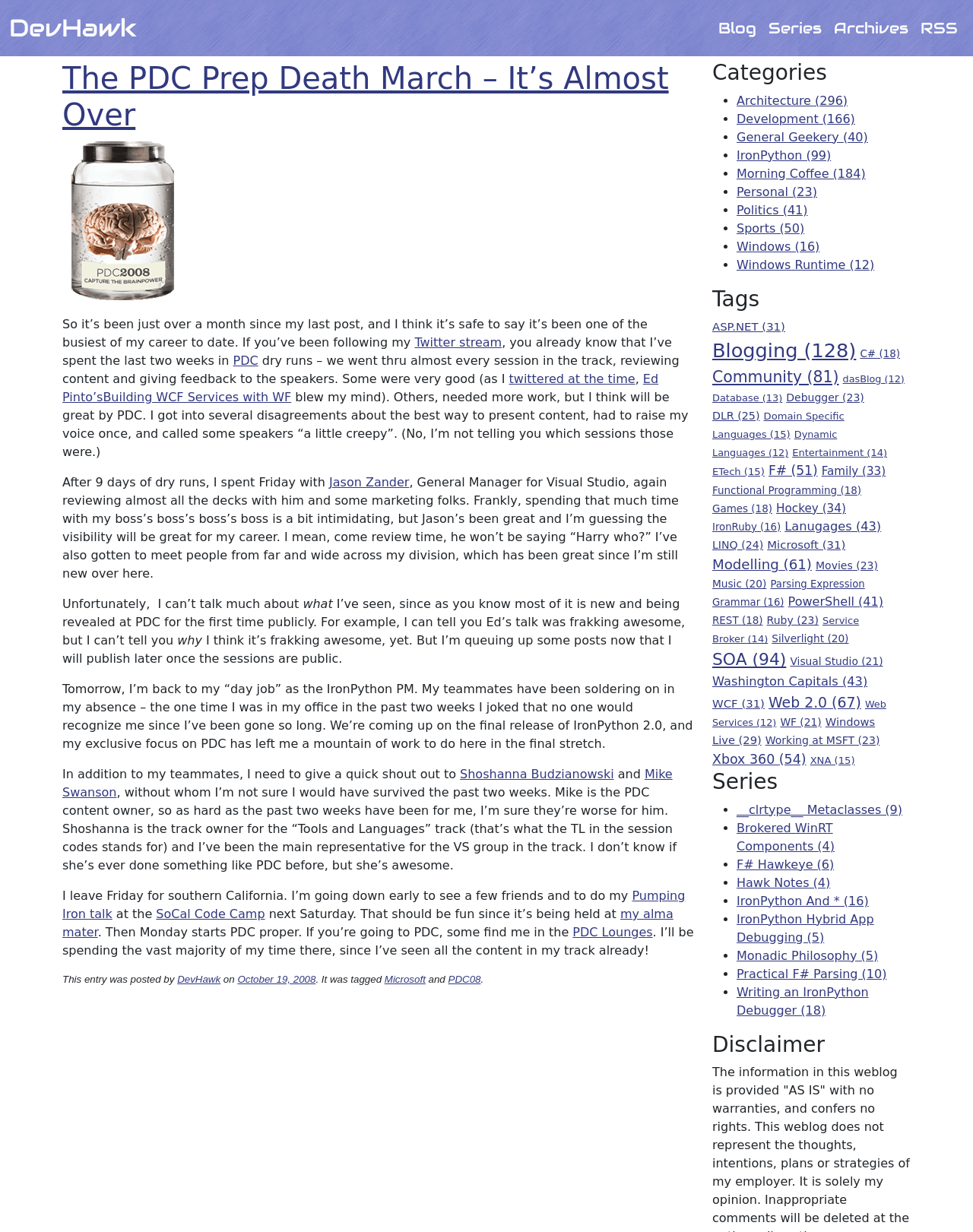Using the given element description, provide the bounding box coordinates (top-left x, top-left y, bottom-right x, bottom-right y) for the corresponding UI element in the screenshot: DevHawk

[0.182, 0.79, 0.227, 0.8]